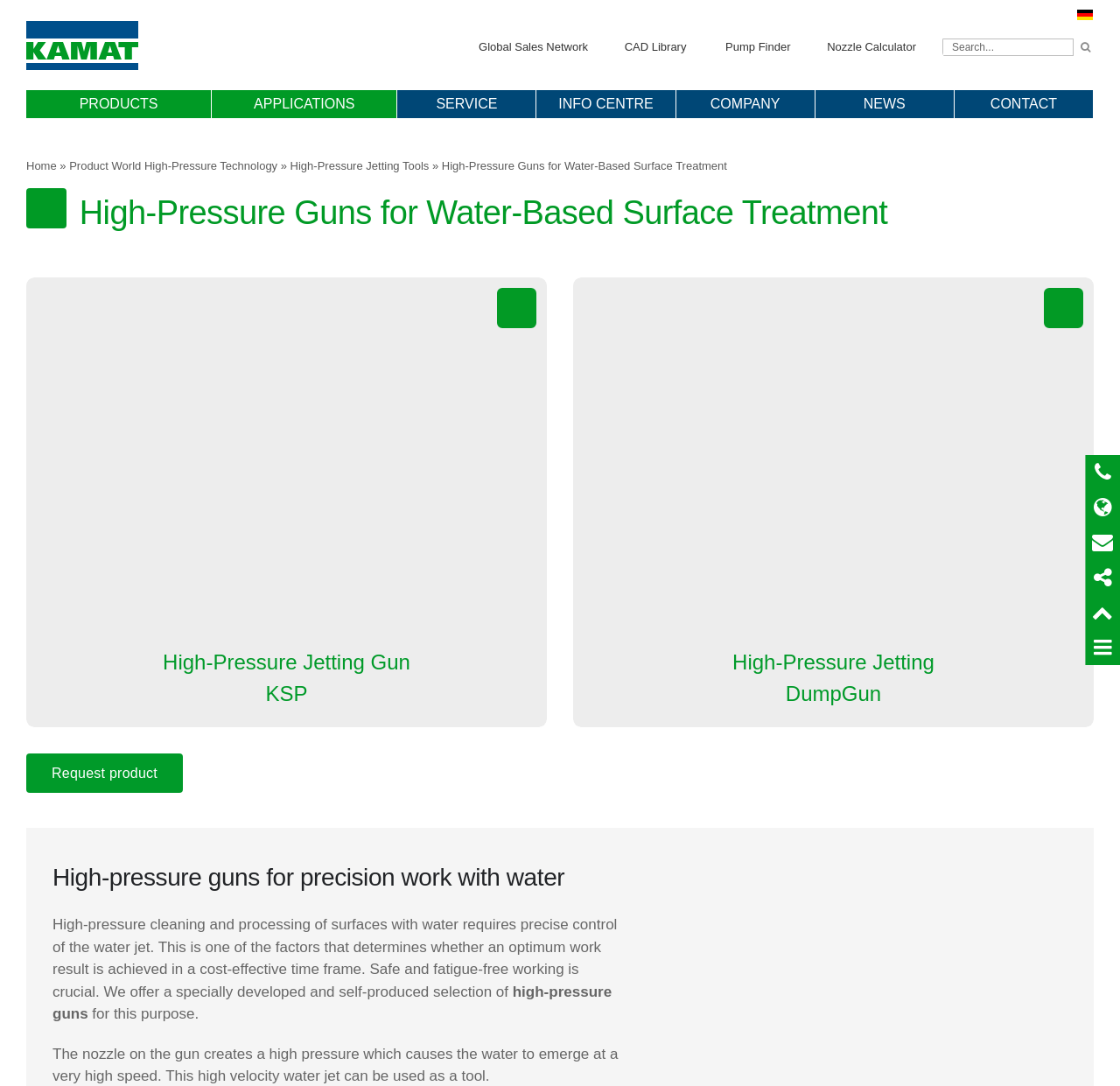Please find the bounding box coordinates for the clickable element needed to perform this instruction: "Click on the 'INÍCIO' link".

None